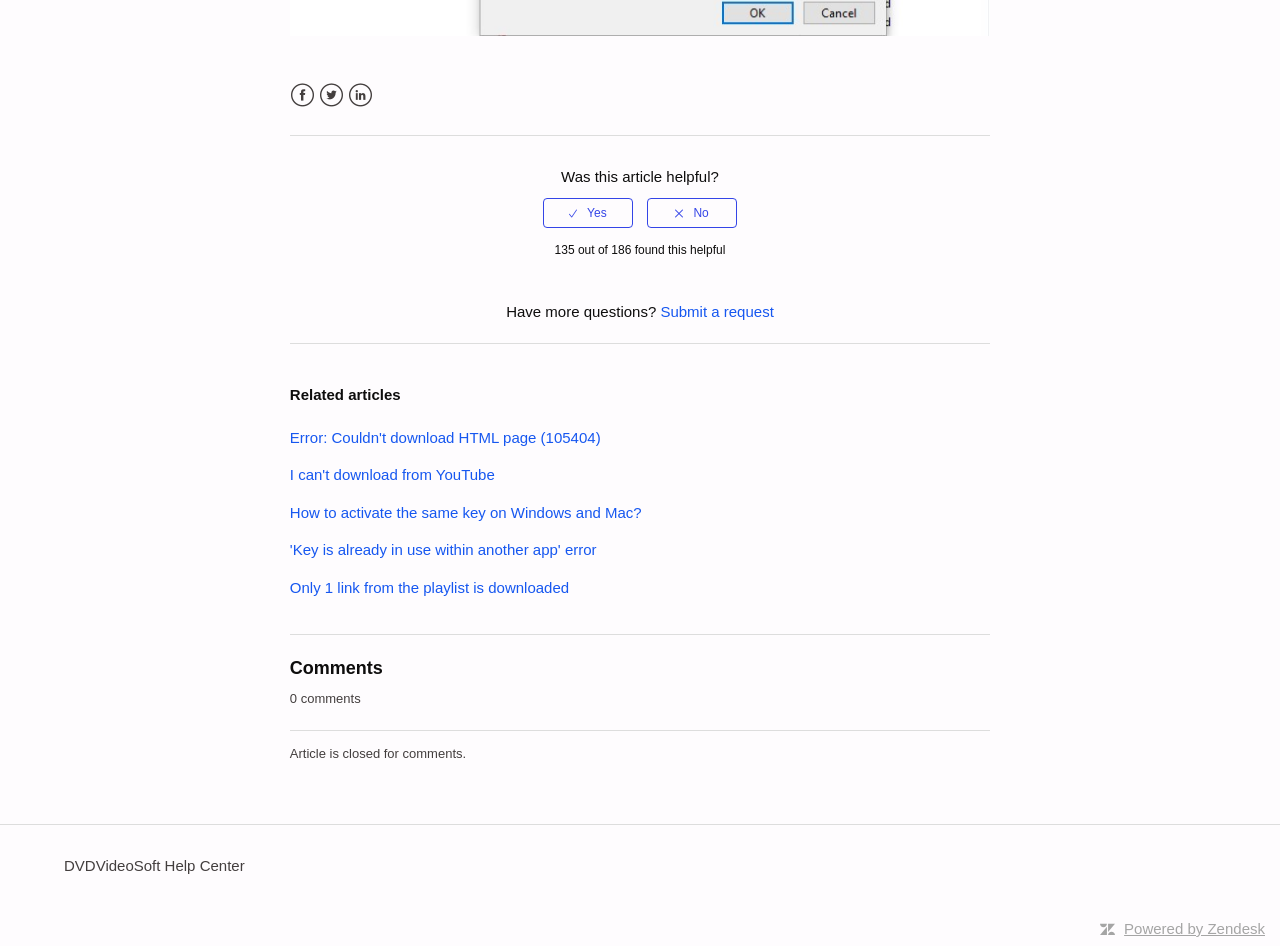Specify the bounding box coordinates of the area to click in order to execute this command: 'Go to DVDVideoSoft Help Center'. The coordinates should consist of four float numbers ranging from 0 to 1, and should be formatted as [left, top, right, bottom].

[0.05, 0.904, 0.191, 0.928]